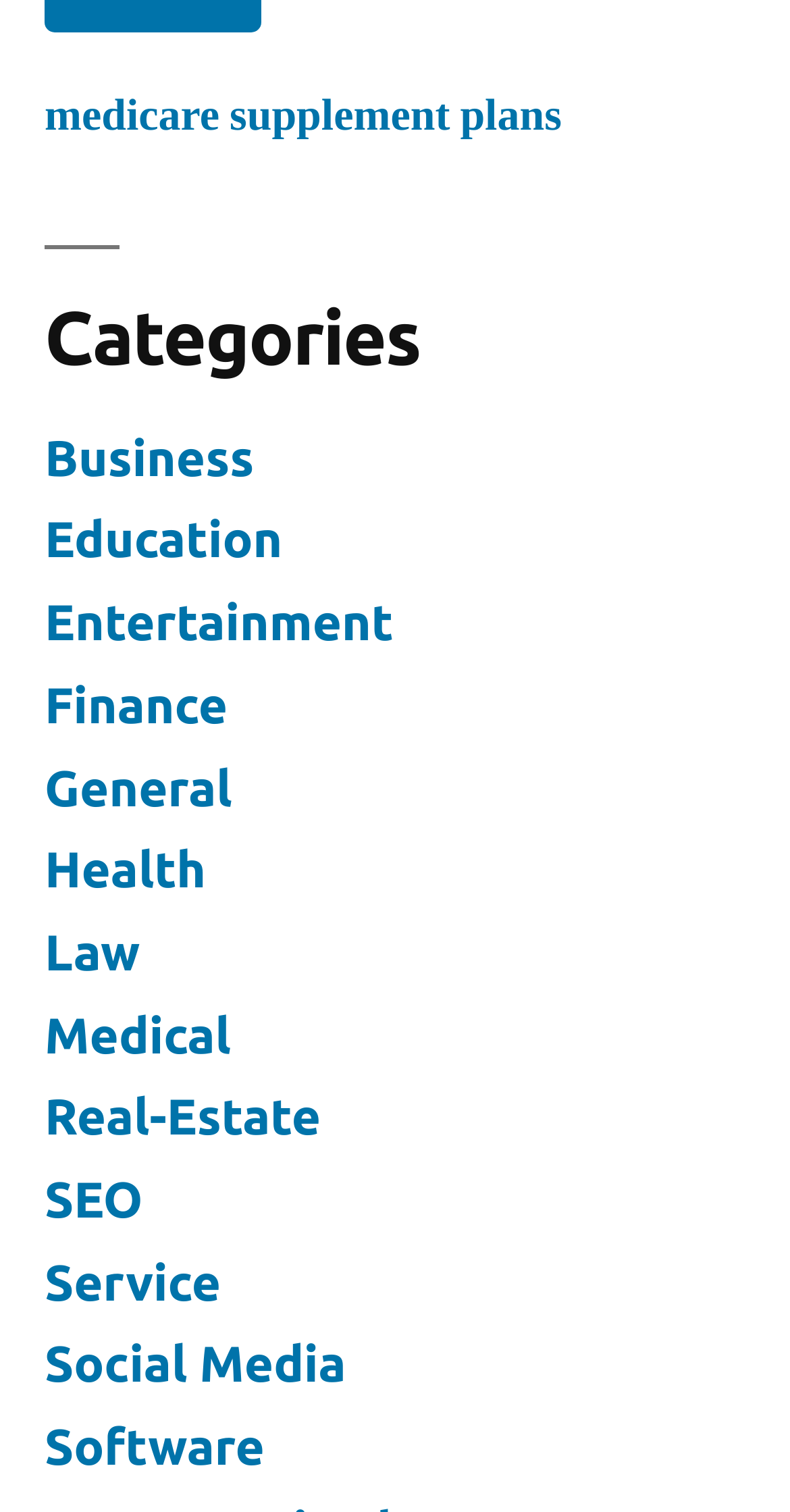How many characters are in the 'Medicare supplement plans' link?
Please give a detailed answer to the question using the information shown in the image.

I counted the number of characters in the 'Medicare supplement plans' link, which is 24.